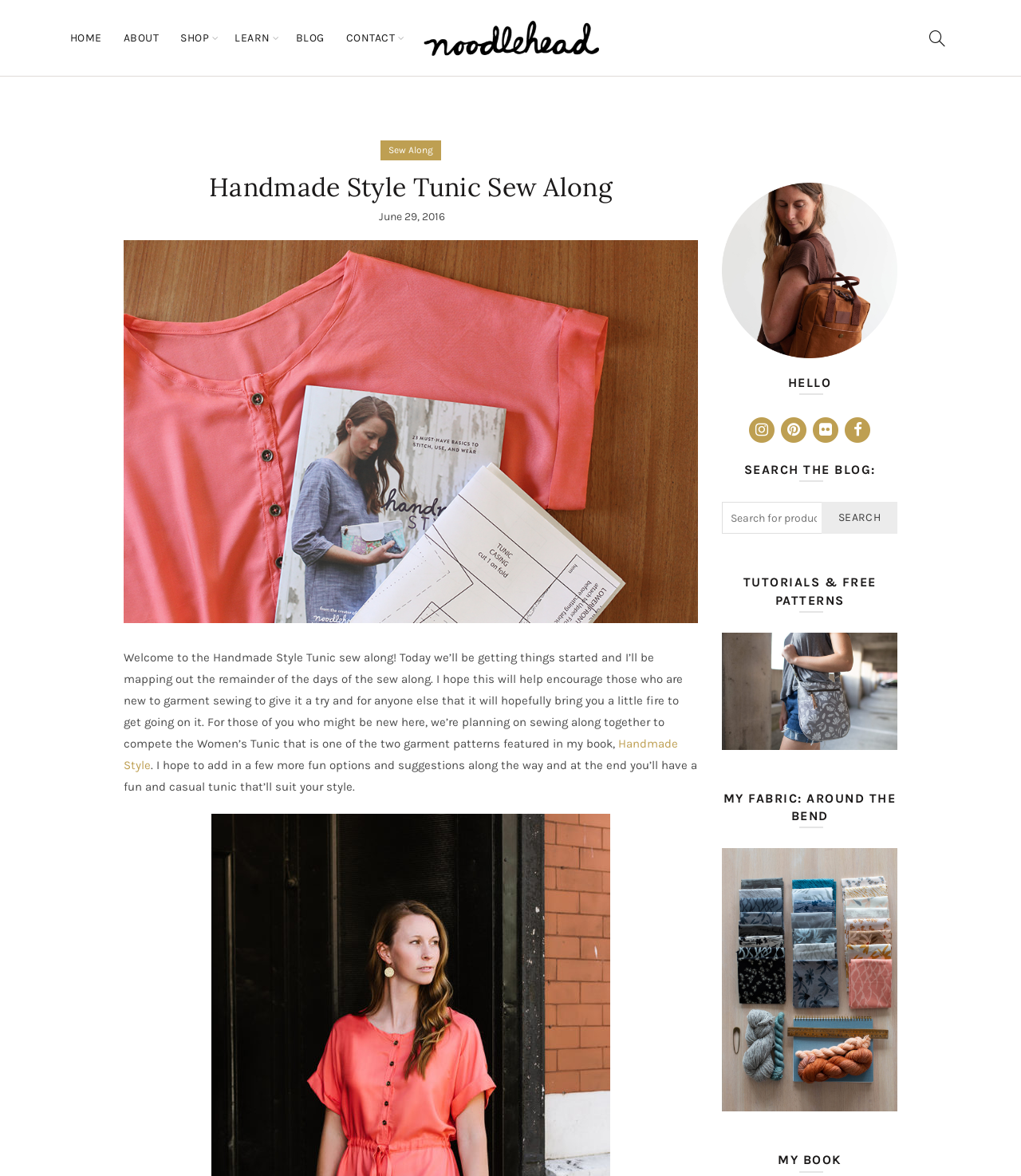Offer a thorough description of the webpage.

This webpage is about a sewing blog, specifically a "Handmade Style Tunic Sew Along" event. At the top, there is a navigation menu with links to "HOME", "ABOUT", "SHOP", "LEARN", "BLOG", and "CONTACT". Below the navigation menu, there is a logo "Noodlehead" with an image, and a link to "Sew Along" on the right side.

The main content of the page is a blog post titled "Handmade Style Tunic Sew Along" with a heading and a brief introduction. The introduction welcomes readers to the sew along event and explains that it will help encourage those new to garment sewing to give it a try. There is also a link to "Handmade Style" within the text.

Below the introduction, there is an image, and then a section with several headings, including "HELLO", "SEARCH THE BLOG:", "TUTORIALS & FREE PATTERNS", "MY FABRIC: AROUND THE BEND", and "MY BOOK". Each section has links or images related to the topic.

On the right side of the page, there are social media links with icons, and a search bar with a "SEARCH" button.